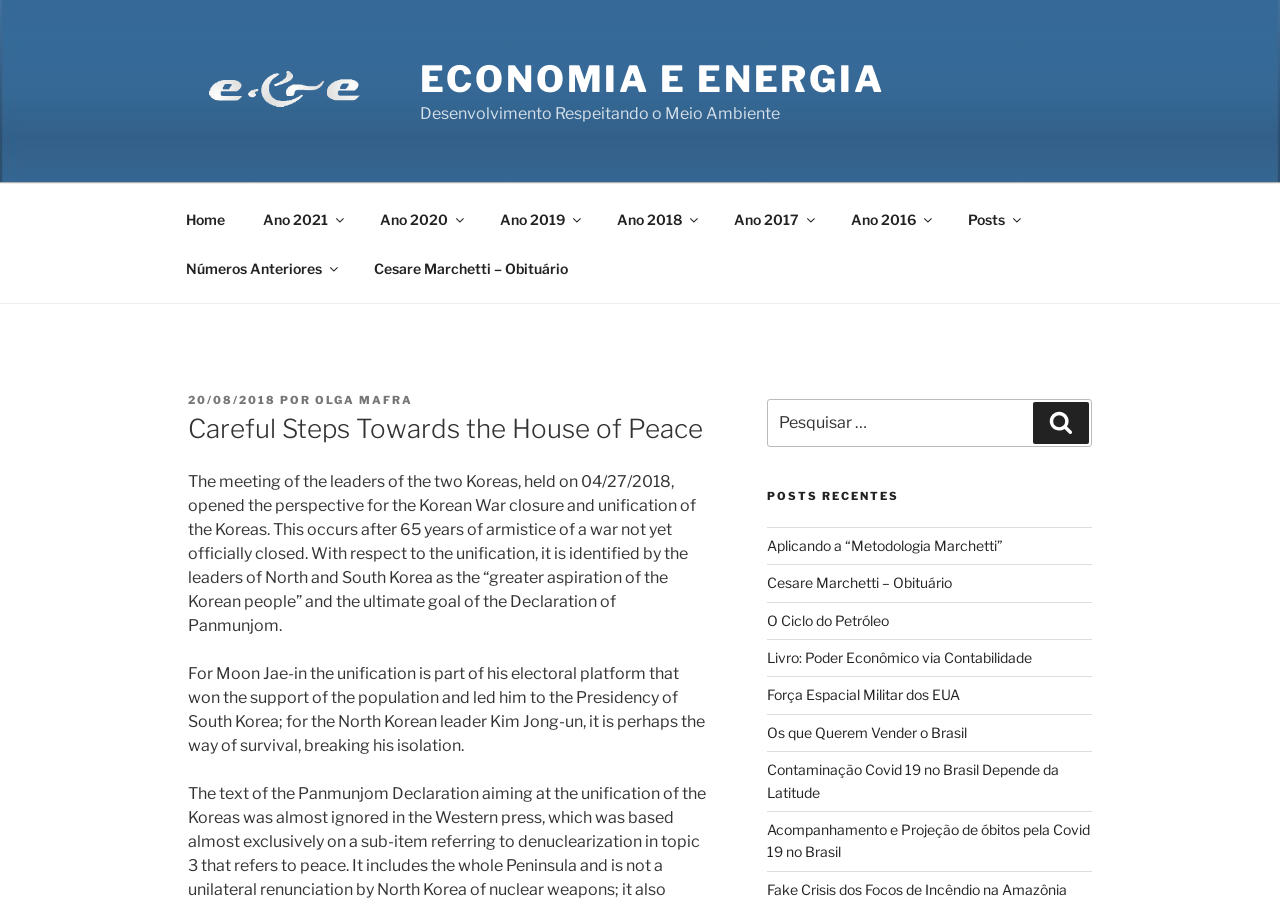Determine the bounding box for the described HTML element: "Livro: Poder Econômico via Contabilidade". Ensure the coordinates are four float numbers between 0 and 1 in the format [left, top, right, bottom].

[0.599, 0.717, 0.806, 0.736]